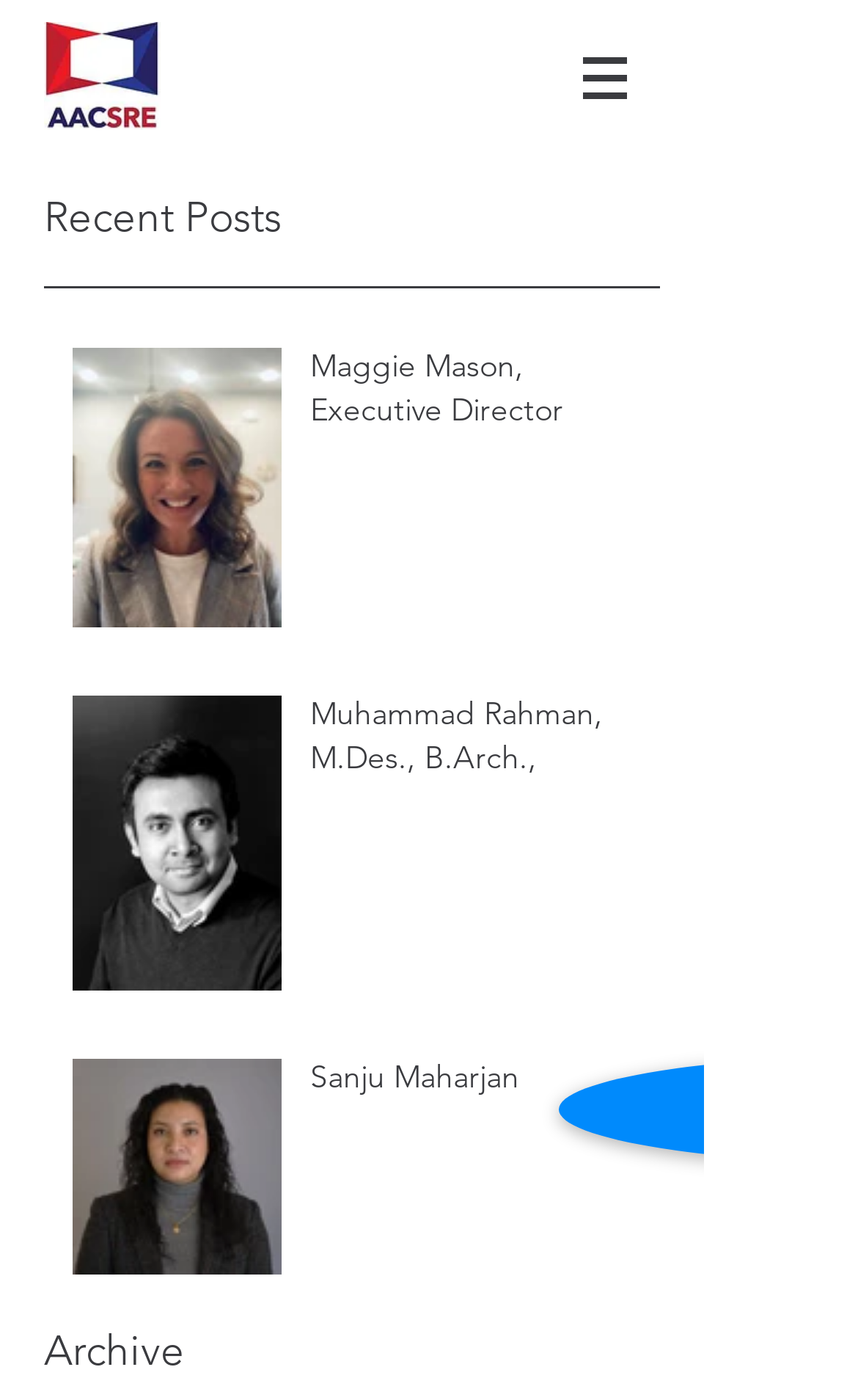Determine which piece of text is the heading of the webpage and provide it.

Patty S. Herbin